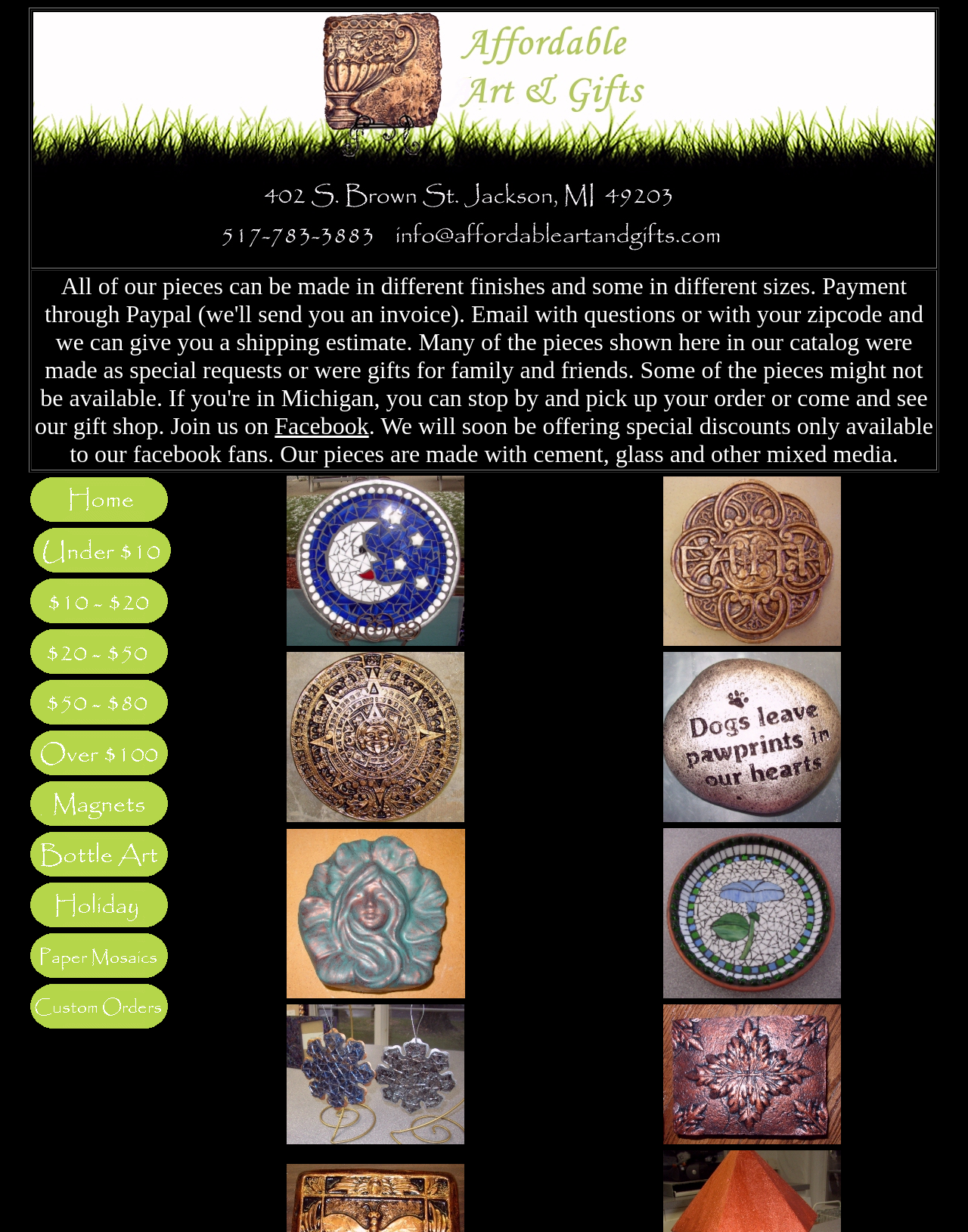Please predict the bounding box coordinates (top-left x, top-left y, bottom-right x, bottom-right y) for the UI element in the screenshot that fits the description: alt="Holiday"

[0.03, 0.745, 0.175, 0.756]